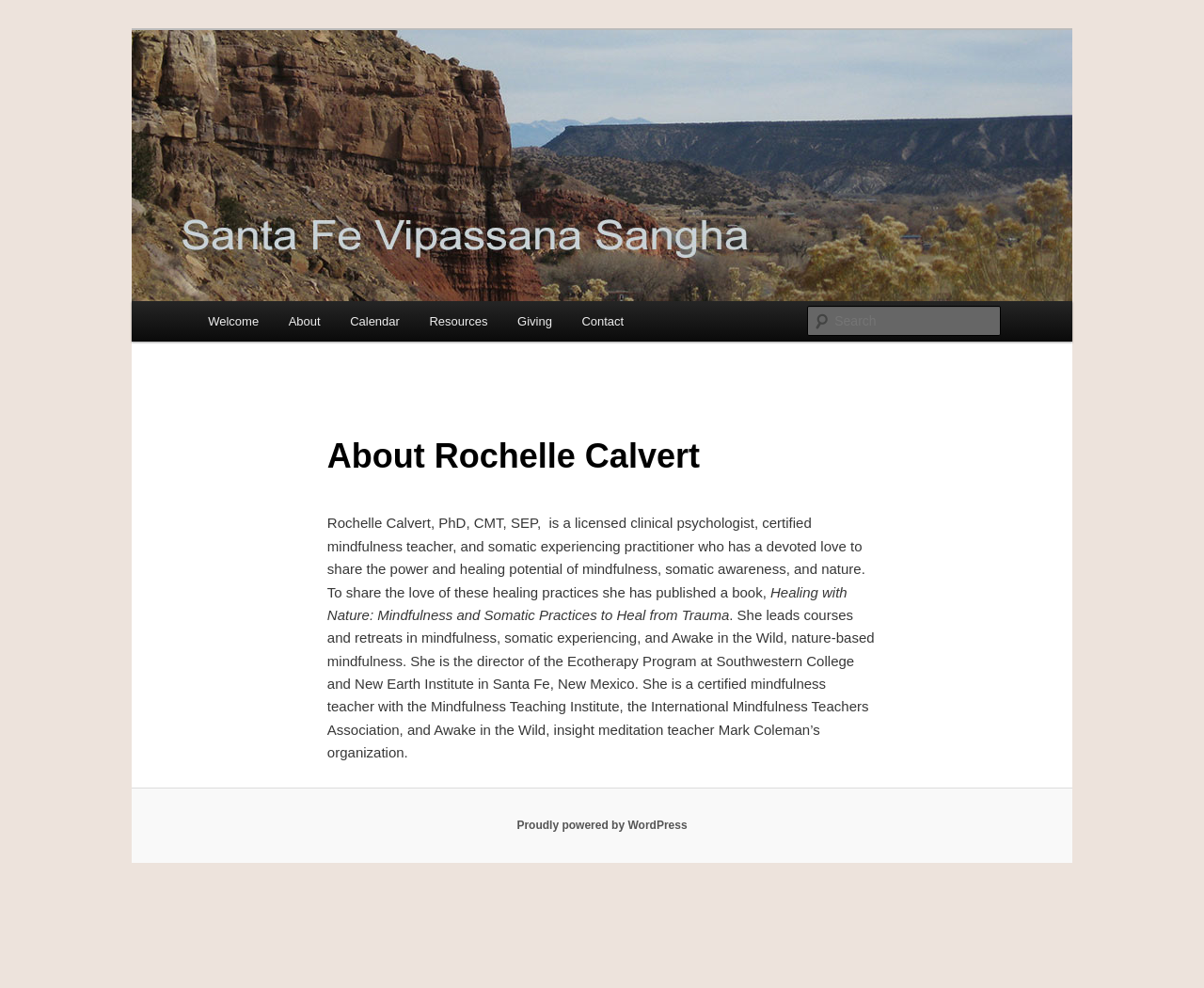What is the type of meditation taught by Mark Coleman?
Based on the image, answer the question with as much detail as possible.

I found the answer by reading the text that mentions Mark Coleman's organization, Awake in the Wild, and describes him as an insight meditation teacher.